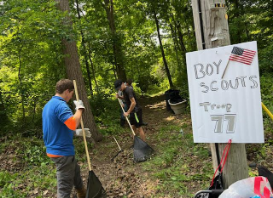Give a thorough and detailed caption for the image.

In this image, members of Boy Scout Troop 77 are seen actively engaged in a cleanup effort, raking debris in a wooded area. The scene captures two scouts at work, using rakes and wearing gloves, showcasing their dedication to maintaining the environment. To the right, a sign prominently displays "BOY SCOUTS" and "Troop 77," adorned with a small American flag, emphasizing their community involvement. This initiative follows a microburst storm that impacted the local area during the rainy summer of 2023, leading to significant debris and cleanup tasks. The image not only reflects the scouts’ commitment to service but also highlights the historical significance of the location, as they contribute to the upkeep of a cemetery with ties to early Dutchess County settlers.